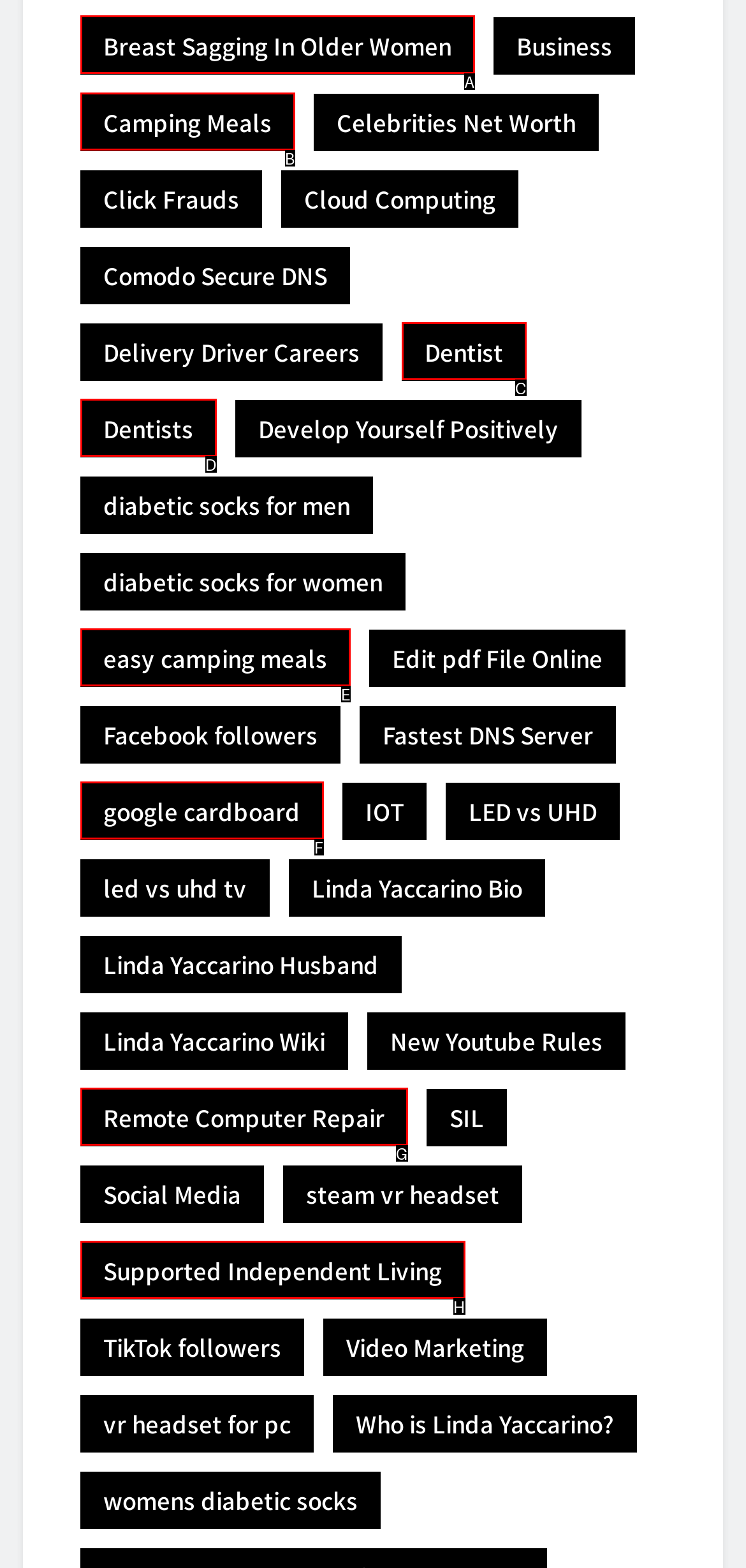Provide the letter of the HTML element that you need to click on to perform the task: Click on Breast Sagging In Older Women.
Answer with the letter corresponding to the correct option.

A